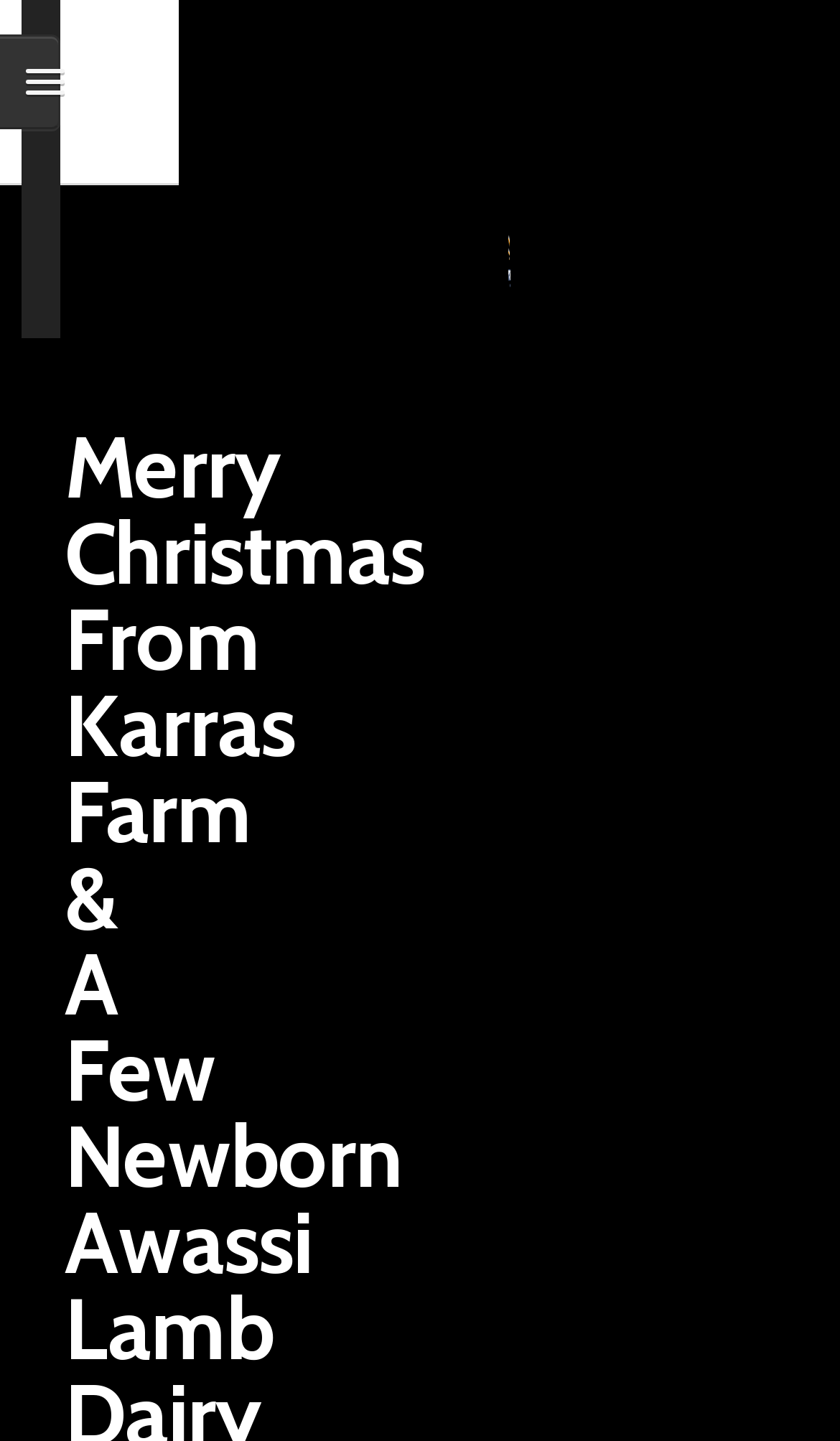Determine the primary headline of the webpage.

Merry Christmas From Karras Farm & A Few Newborn Awassi Lamb Dairy Sheep Photos